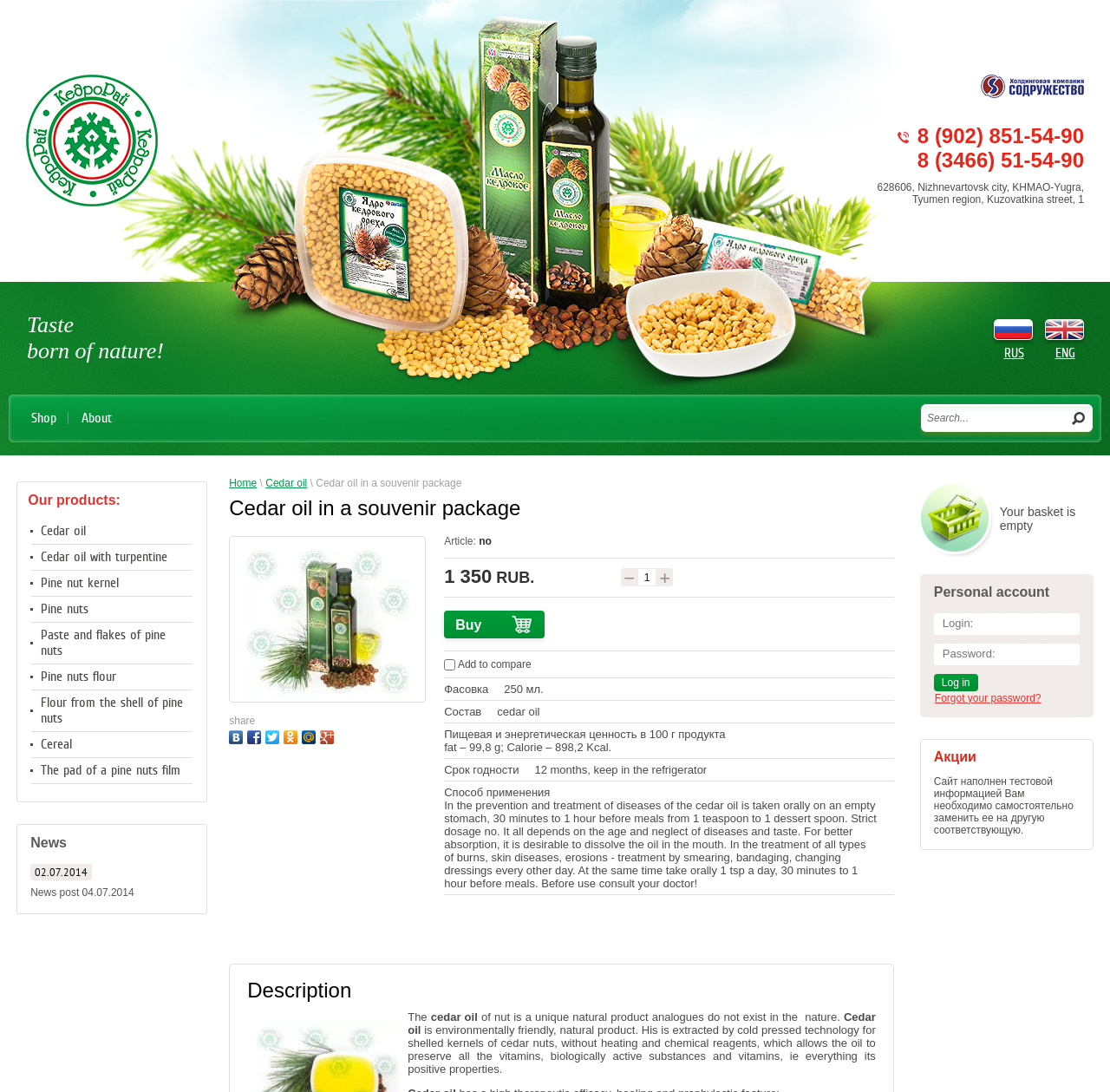Using the format (top-left x, top-left y, bottom-right x, bottom-right y), provide the bounding box coordinates for the described UI element. All values should be floating point numbers between 0 and 1: input value="Search..." name="search" value="Search..."

[0.827, 0.37, 0.96, 0.396]